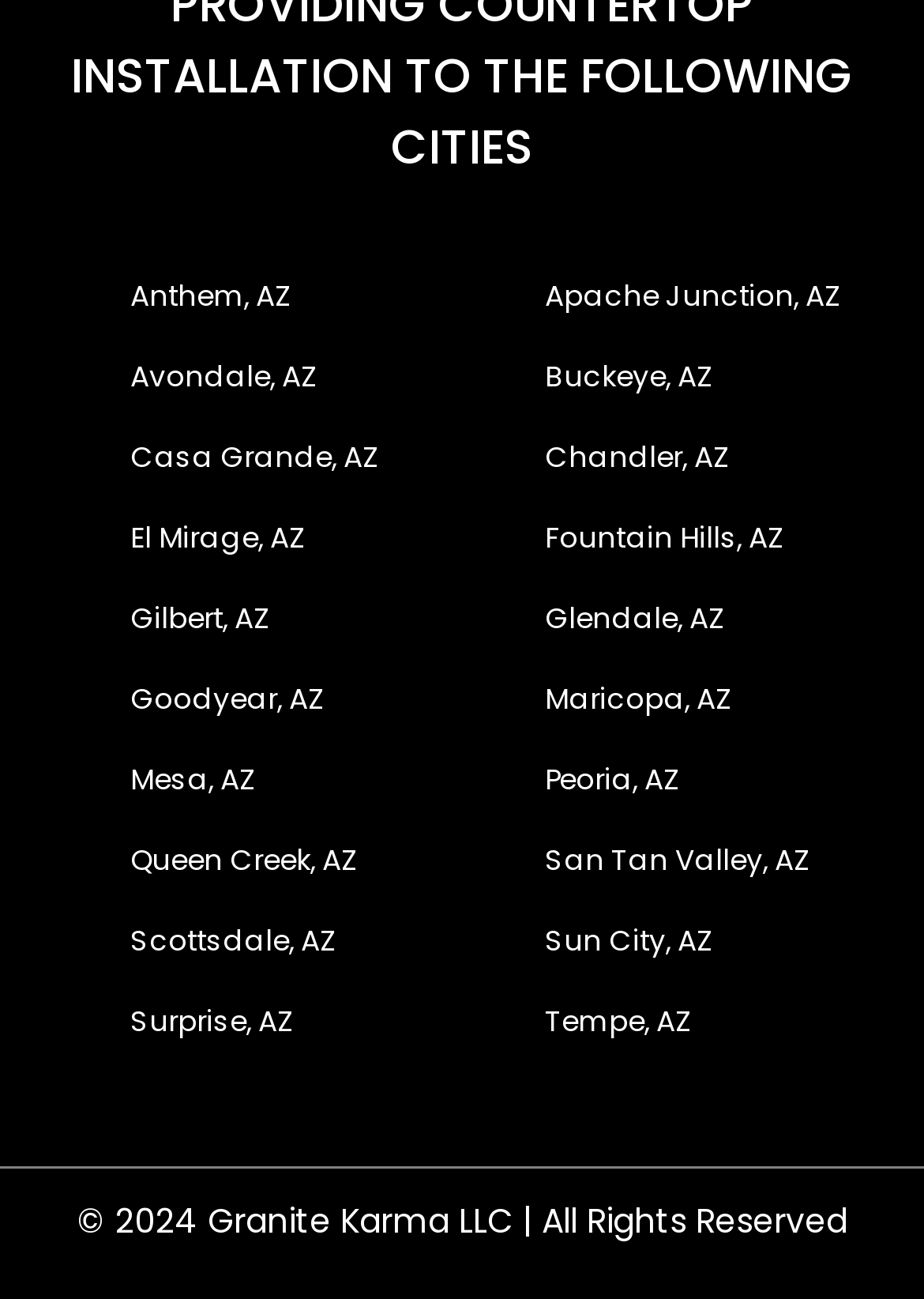Please provide the bounding box coordinate of the region that matches the element description: Maricopa, AZ. Coordinates should be in the format (top-left x, top-left y, bottom-right x, bottom-right y) and all values should be between 0 and 1.

[0.59, 0.52, 0.792, 0.557]